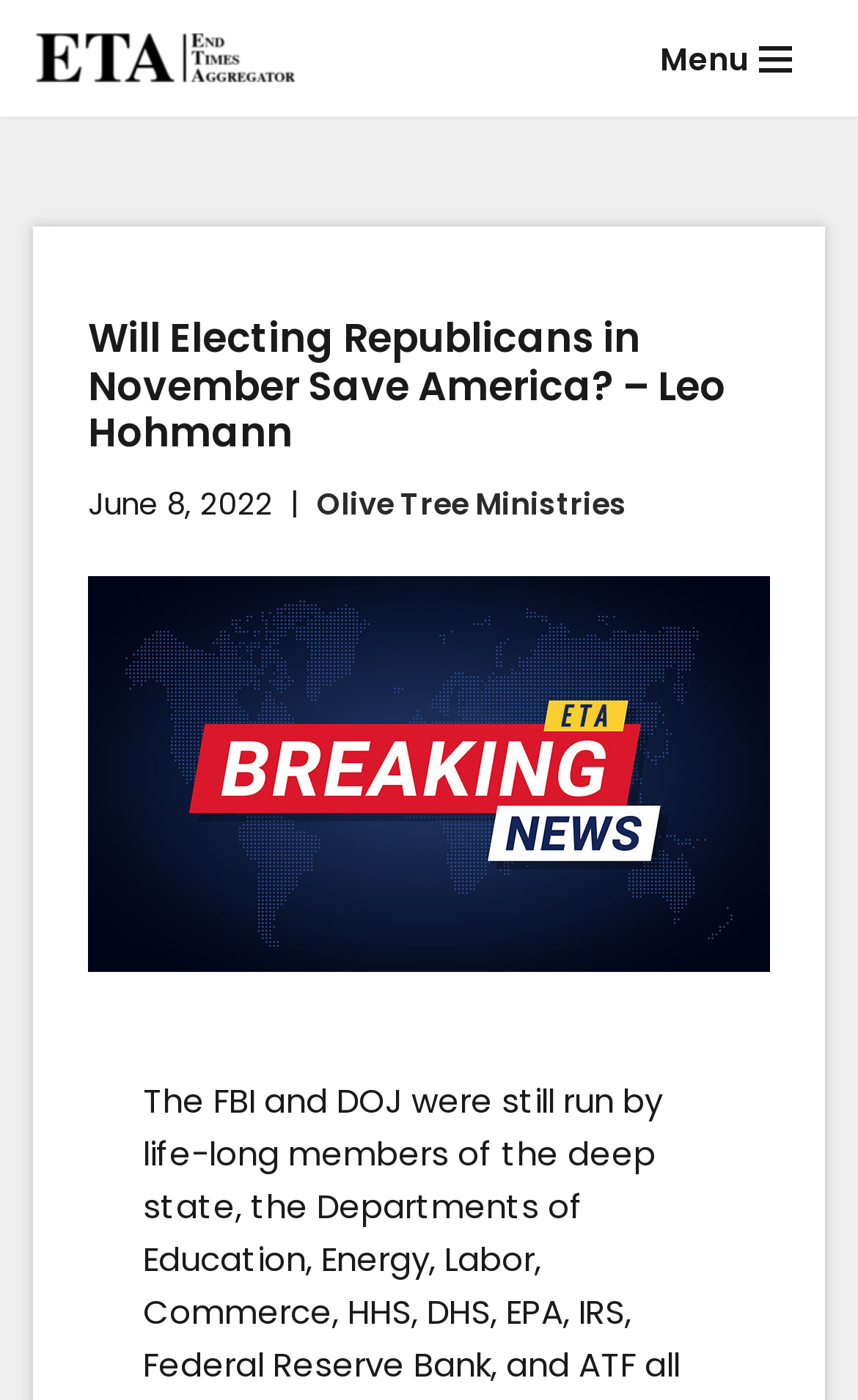What is the name of the author or organization?
Please give a detailed and thorough answer to the question, covering all relevant points.

I found the name of the author or organization by looking at the heading element, which is a child of the navigation menu button. The heading element contains the text 'Will Electing Republicans in November Save America? – Leo Hohmann', which indicates the name of the author or organization.